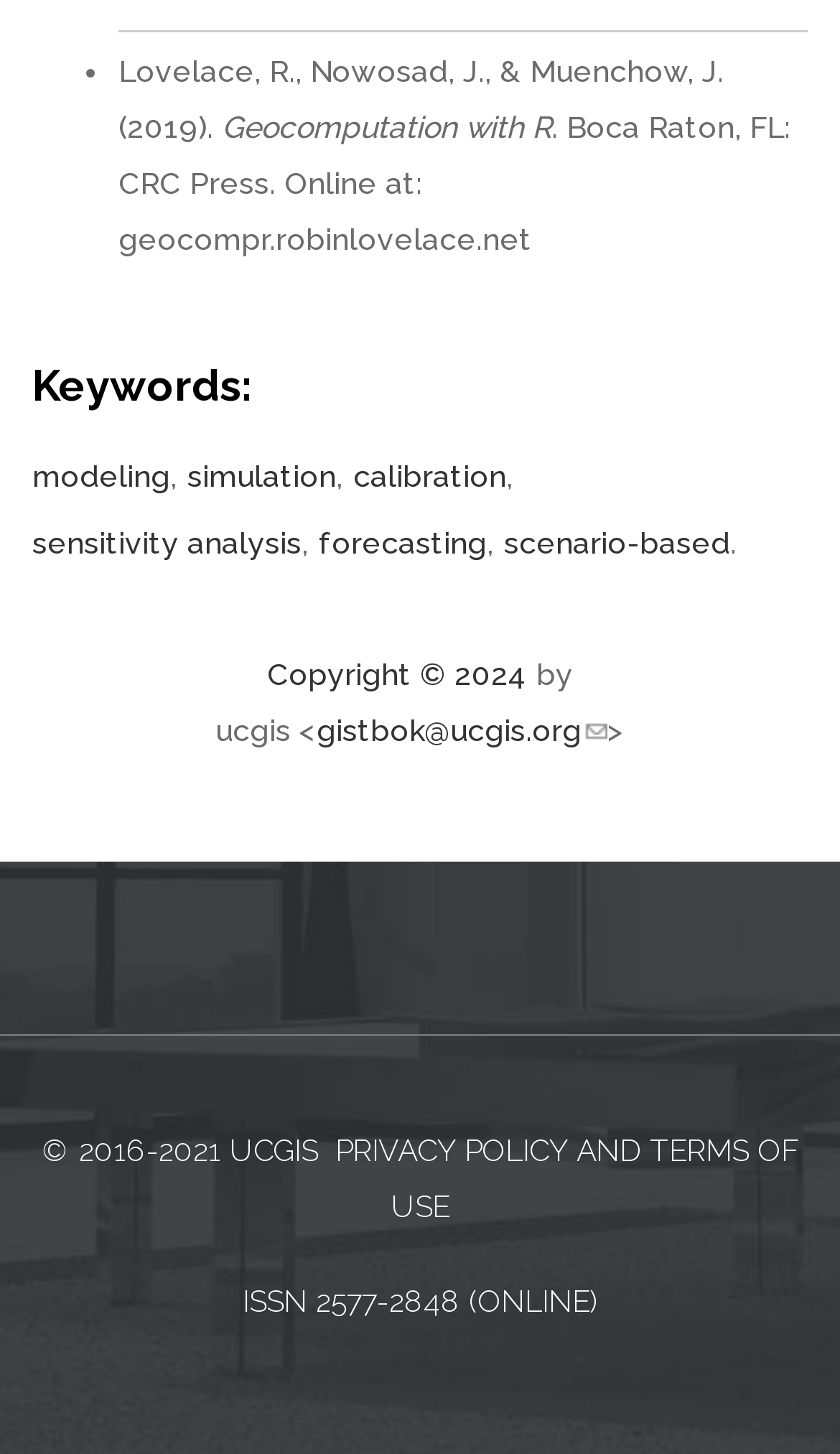Please answer the following question using a single word or phrase: 
What is the publisher of the book?

CRC Press